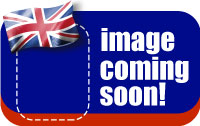Explain the image thoroughly, mentioning every notable detail.

The image features a prominent banner with a British flag in the upper left corner. The background is primarily blue, enhancing the visibility of the text. Bold, white letters state "image coming soon!" This design is likely part of an interface indicating forthcoming content or updates related to services or products, particularly aimed at a user base interested in British Forces Discounts. The composition suggests anticipation and informs visitors that they should check back later for the new image or content.